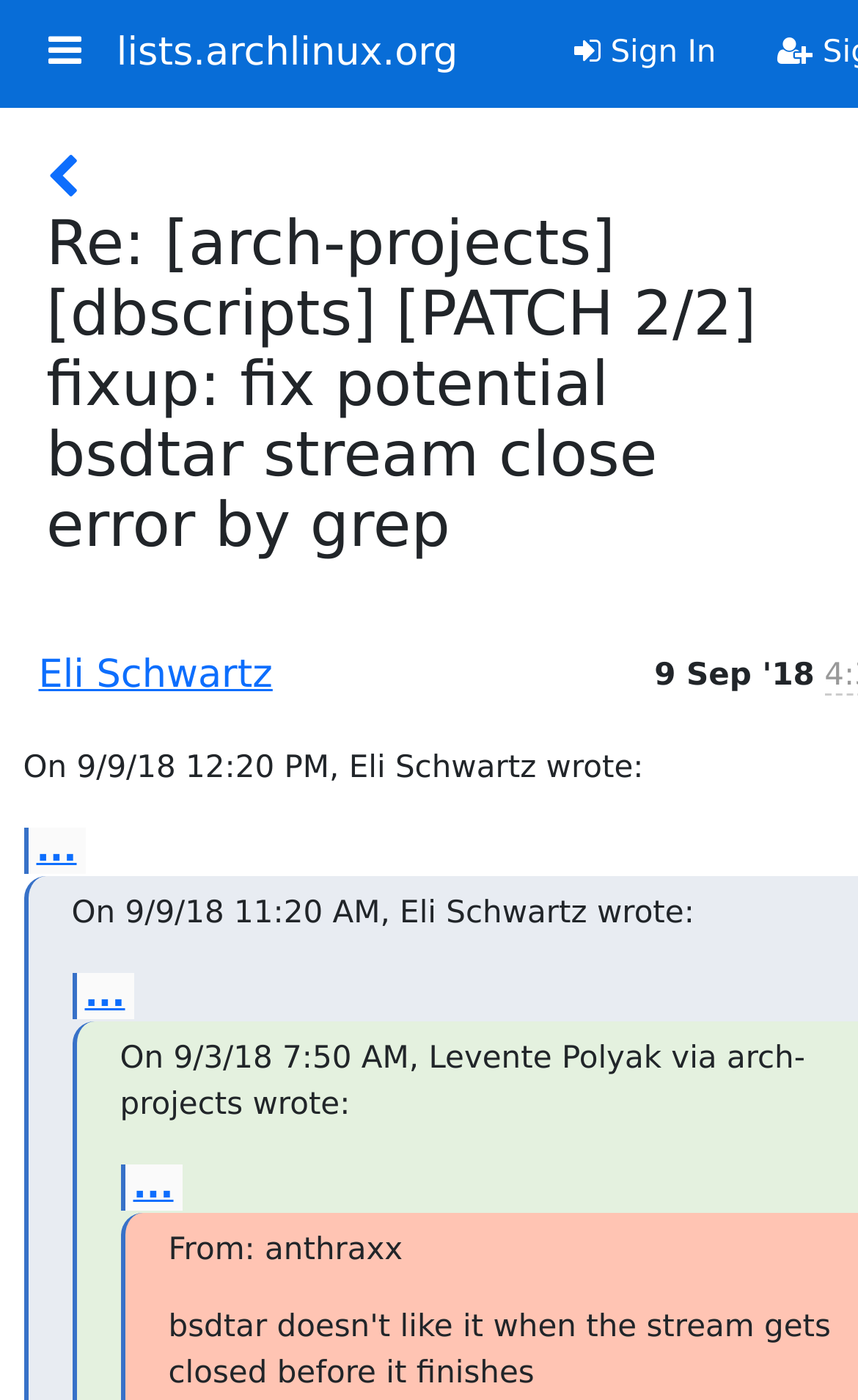Specify the bounding box coordinates of the area that needs to be clicked to achieve the following instruction: "View Eli Schwartz's profile".

[0.045, 0.467, 0.318, 0.498]